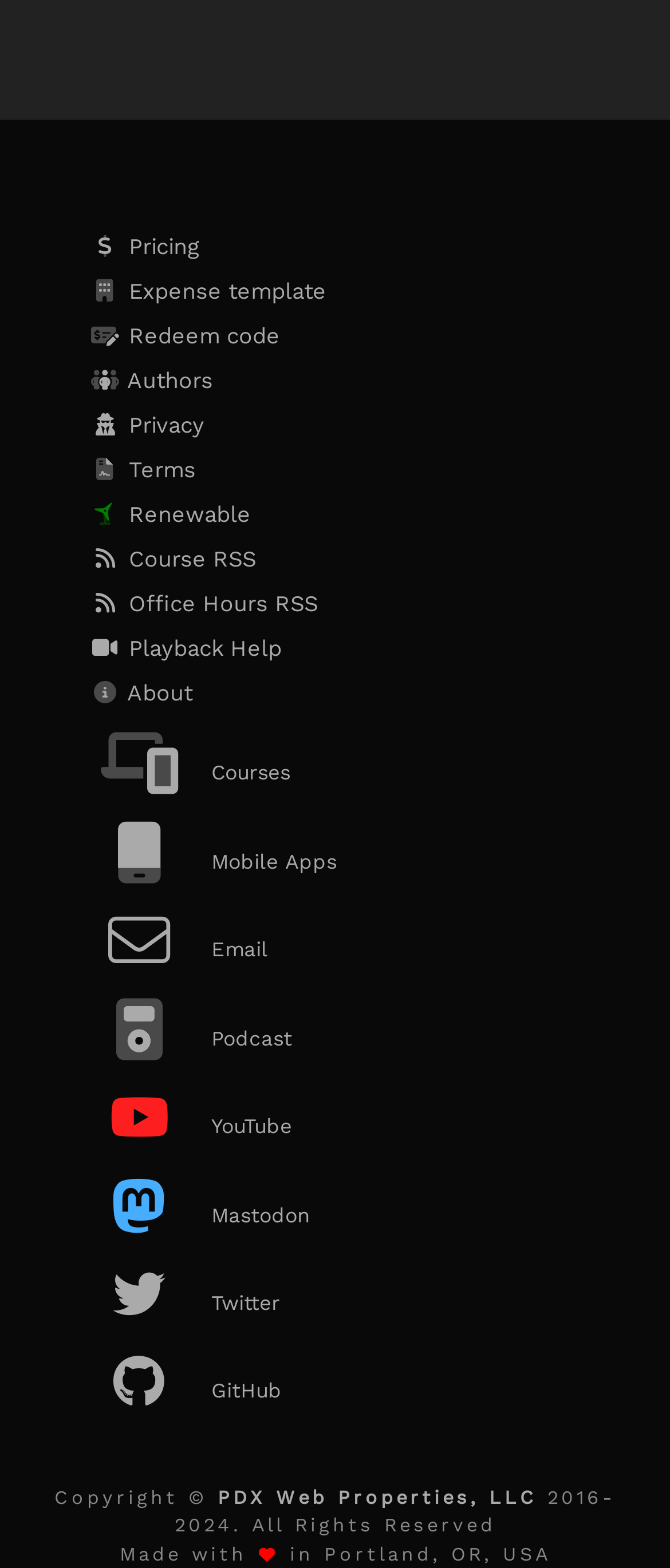What is the company name mentioned at the bottom of the webpage?
Look at the image and answer with only one word or phrase.

PDX Web Properties, LLC